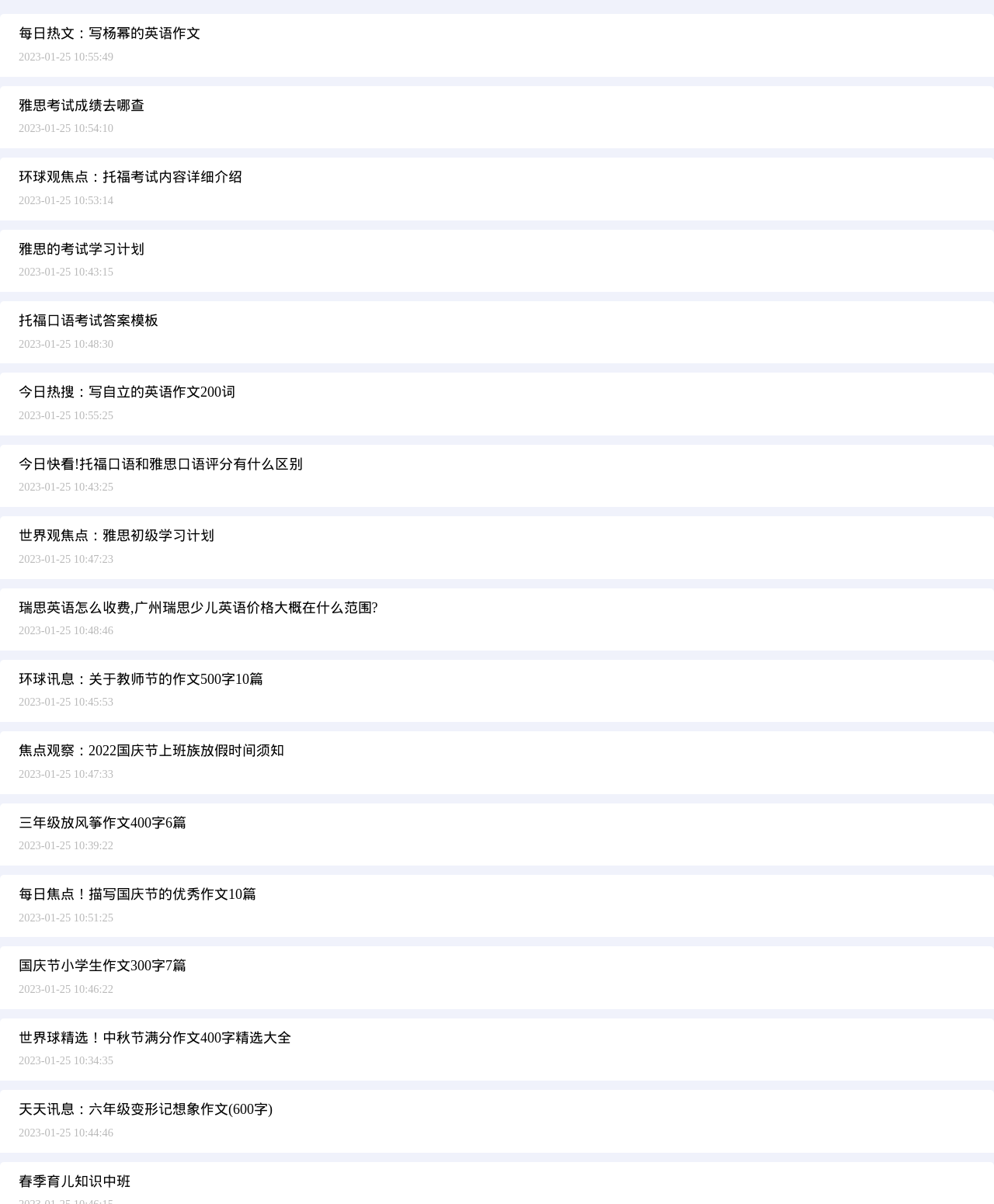Kindly determine the bounding box coordinates for the area that needs to be clicked to execute this instruction: "Explore the template for TOEFL speaking test answers".

[0.0, 0.25, 1.0, 0.302]